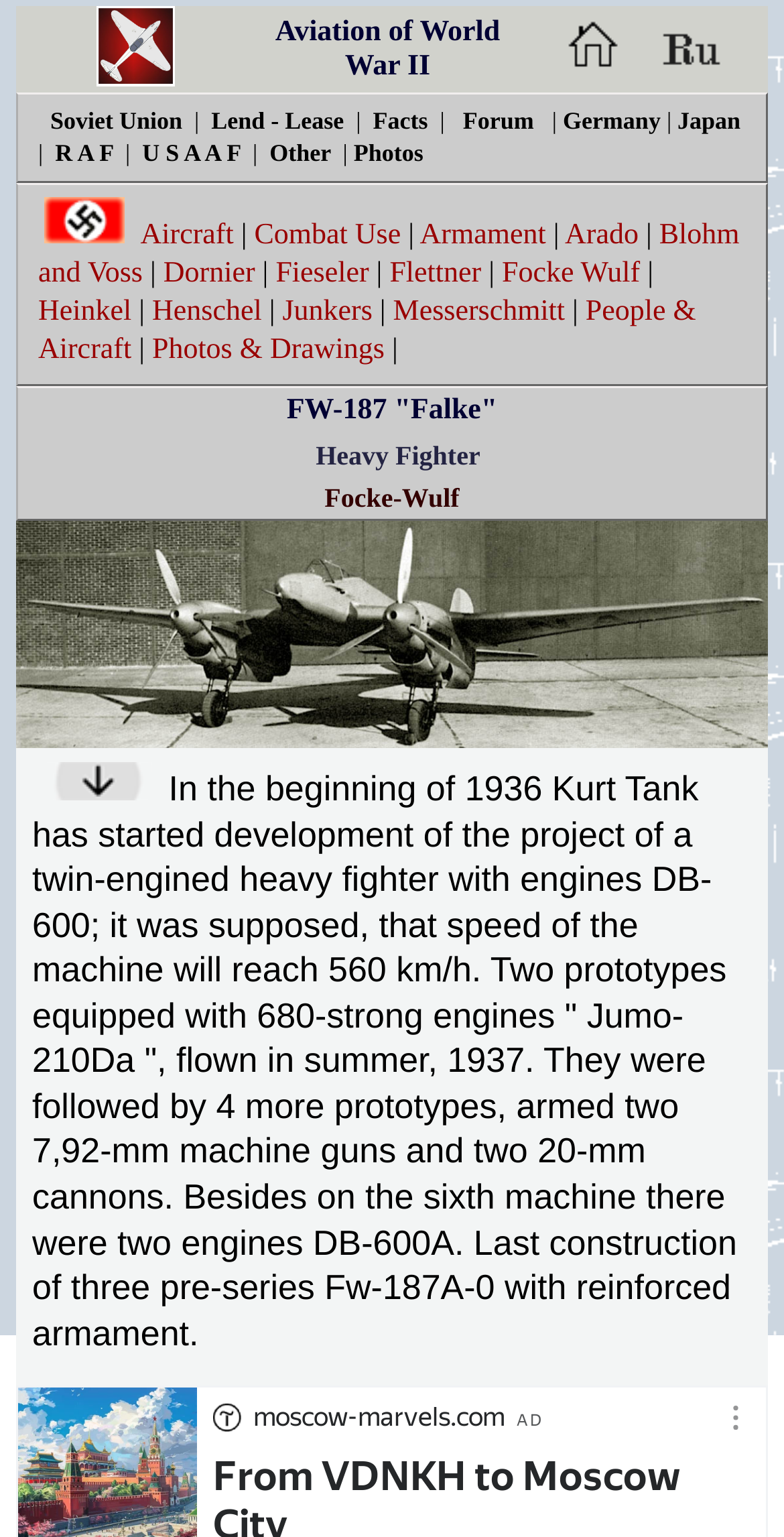What was the expected speed of the machine?
Look at the image and provide a short answer using one word or a phrase.

560 km/h